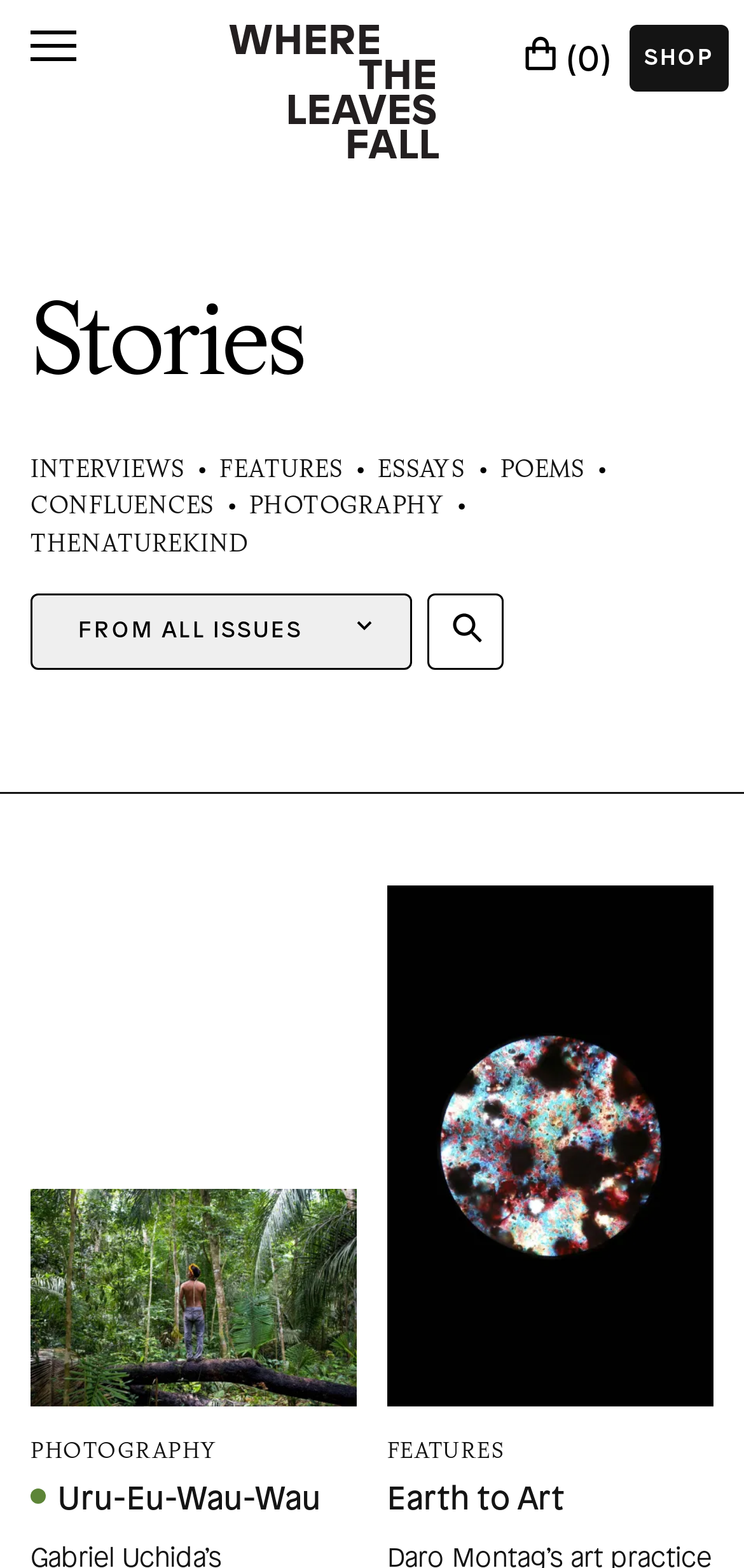Please identify the coordinates of the bounding box that should be clicked to fulfill this instruction: "Select an option from the combobox".

[0.041, 0.378, 0.554, 0.427]